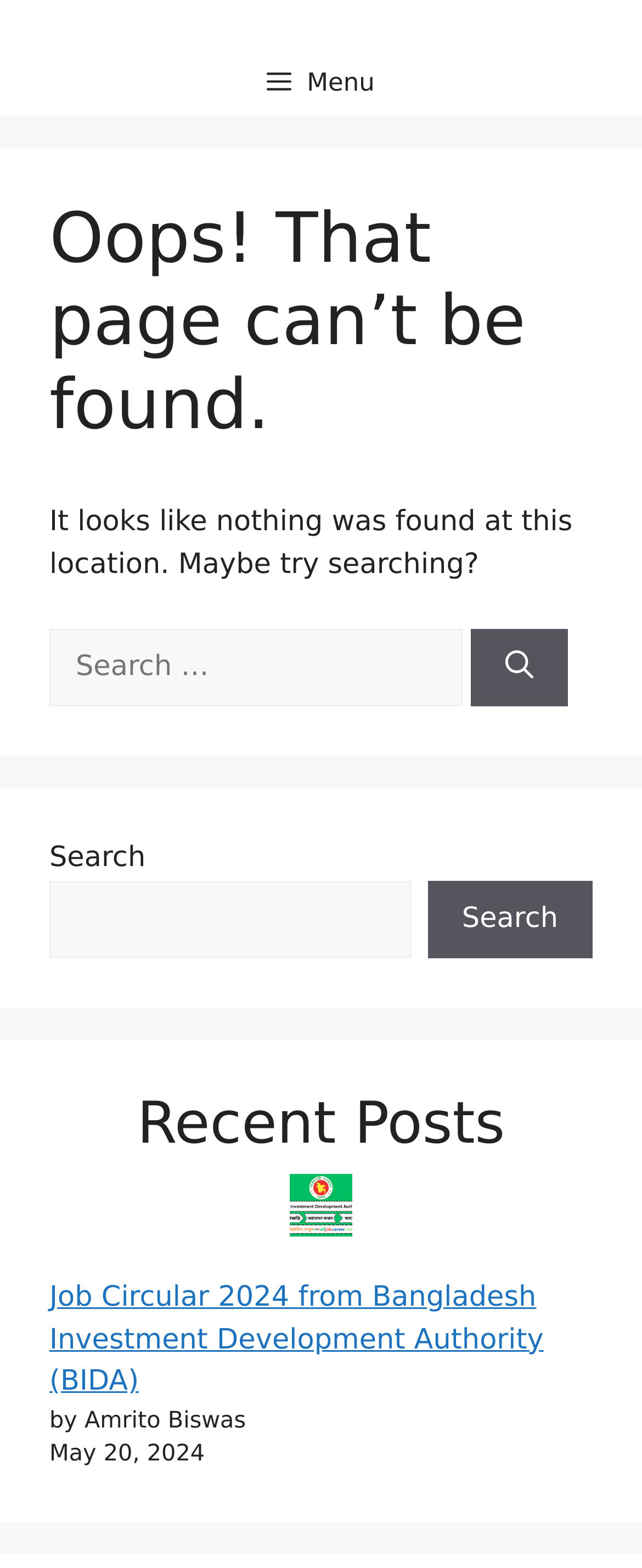What is the title or heading displayed on the webpage?

Oops! That page can’t be found.